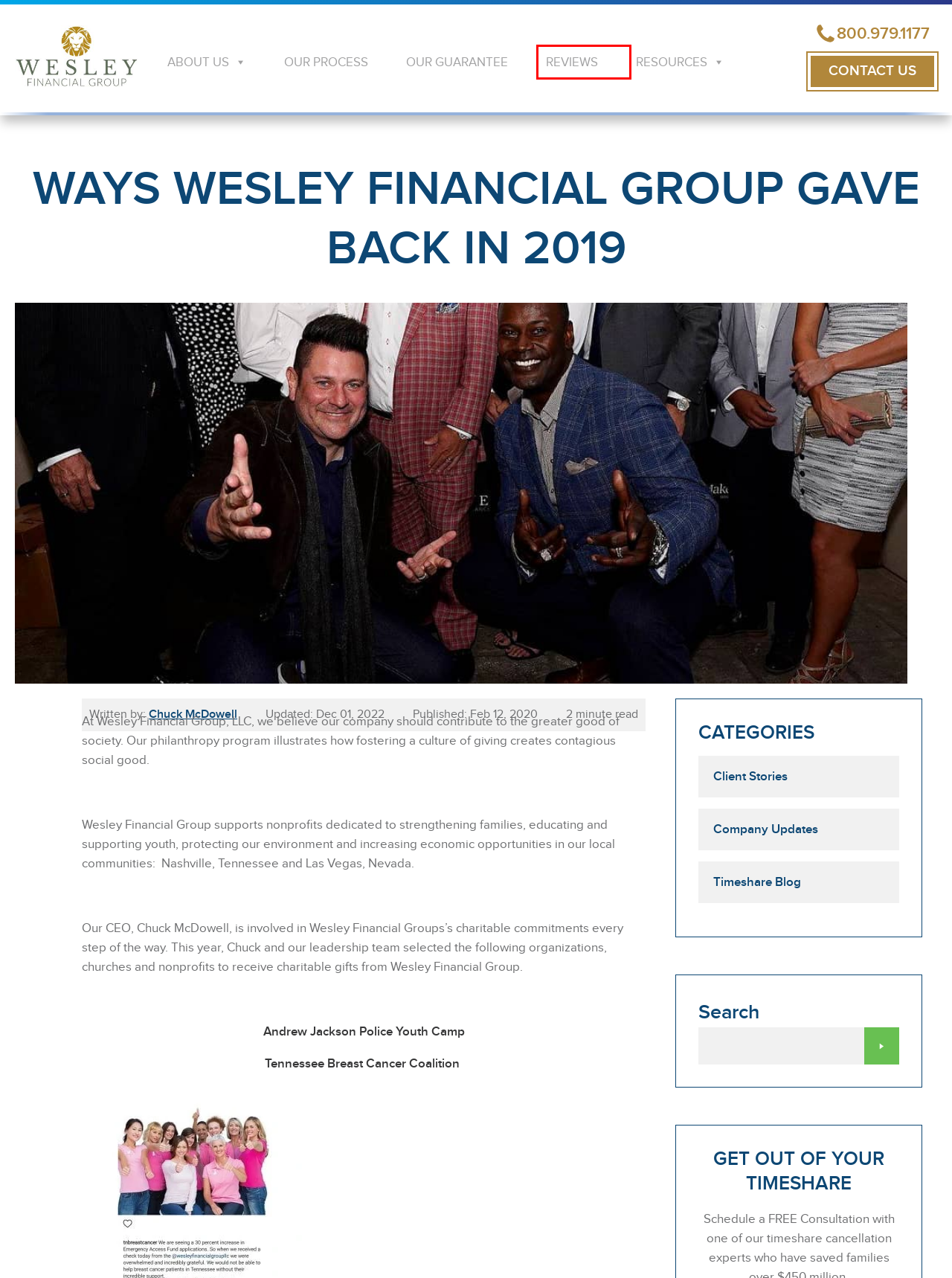You have a screenshot of a webpage with a red rectangle bounding box. Identify the best webpage description that corresponds to the new webpage after clicking the element within the red bounding box. Here are the candidates:
A. About Us | Wesley Financial Group, LLC
B. Posts From The Author
C. The Wesley Guarantee | Wesley Financial Group, LLC
D. Terms & Conditions | Wesley Financial Group, LLC
E. Wesley Financial Group Reviews & Testimonials
F. Our Process | Wesley Financial Group, LLC
G. Welcome To Wesley
H. Timeshare Resources | Wesley Financial Group, LLC

E